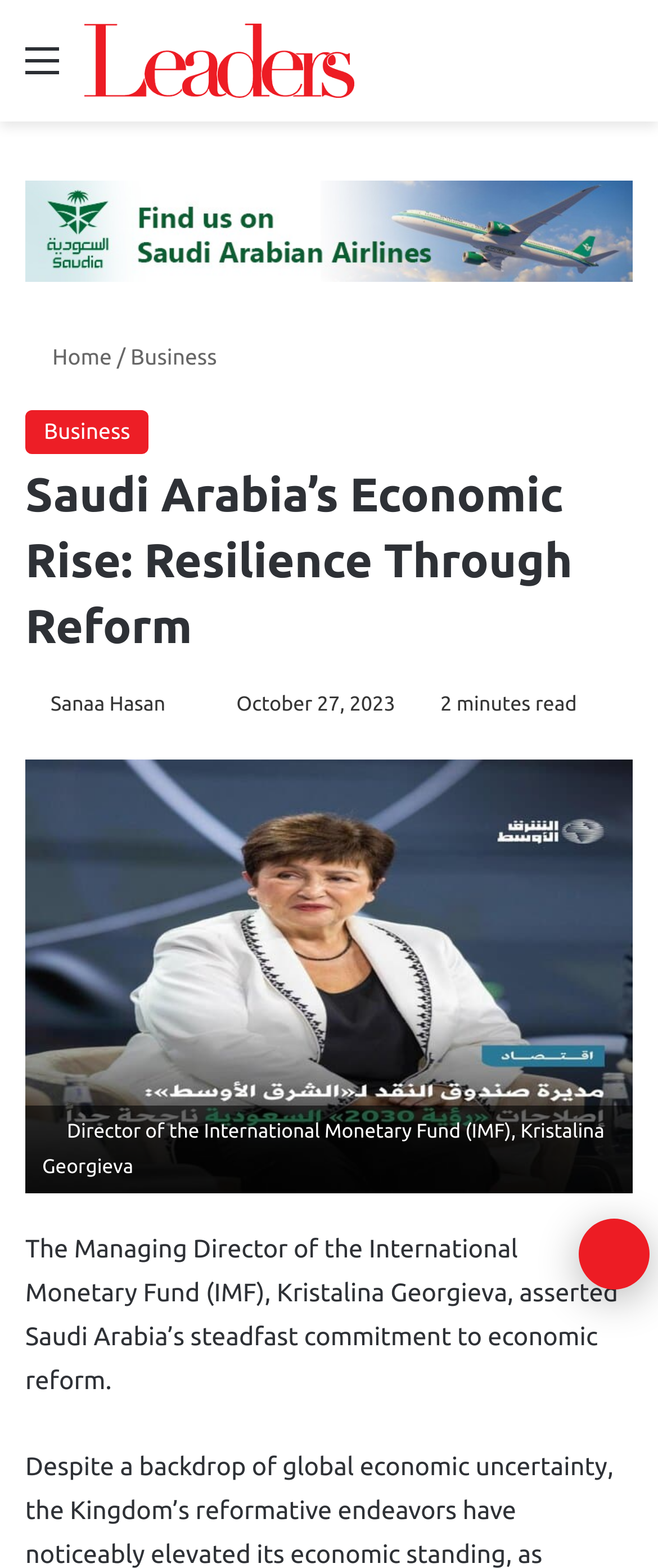Describe all visible elements and their arrangement on the webpage.

The webpage is about an article titled "Saudi Arabia's Economic Rise: Resilience Through Reform" by Sanaa Hasan, published on October 27, 2023. The article is a 2-minute read. 

At the top left corner, there is a menu link. Next to it, there is a link to the "Leaders" section, accompanied by an image with the same label. On the top right corner, there is a search bar with a link labeled "Search for". 

Below the top navigation bar, there is a header section with links to "Home", "Business", and a separator in between. The main title of the article "Saudi Arabia’s Economic Rise: Resilience Through Reform" is displayed prominently in this section. 

The article's author, Sanaa Hasan, and the publication date are displayed below the title, along with a link to send an email and the estimated reading time. 

A large figure takes up most of the page, with an image related to the article's title. The image has a caption that mentions the Director of the International Monetary Fund (IMF), Kristalina Georgieva. 

Below the image, the article's main content begins, starting with a sentence that summarizes the article's topic: "The Managing Director of the International Monetary Fund (IMF), Kristalina Georgieva, asserted Saudi Arabia’s steadfast commitment to economic reform." 

At the bottom right corner, there is a "Back to top" button.